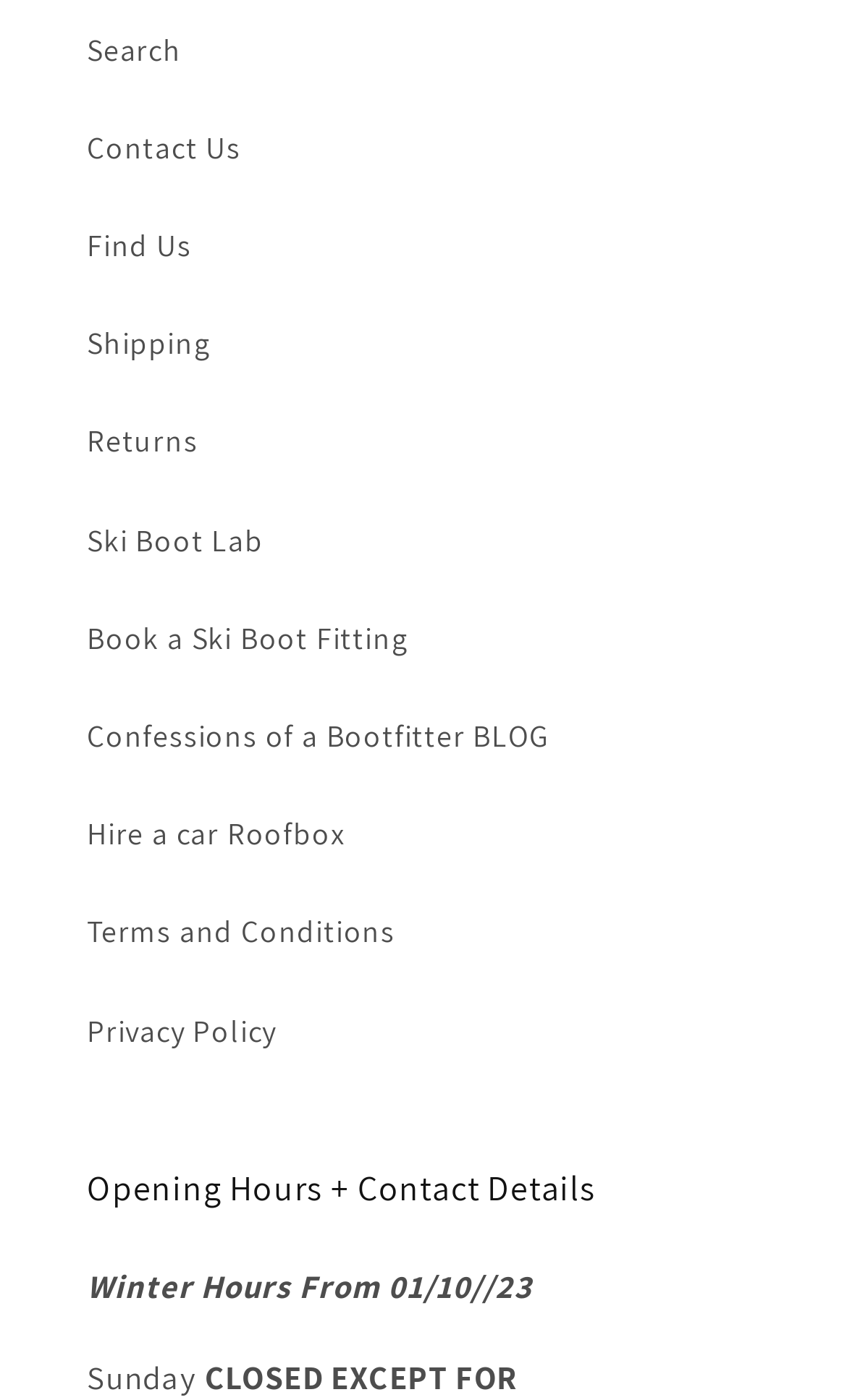Please find the bounding box coordinates of the element's region to be clicked to carry out this instruction: "Check Opening Hours".

[0.103, 0.834, 0.897, 0.866]